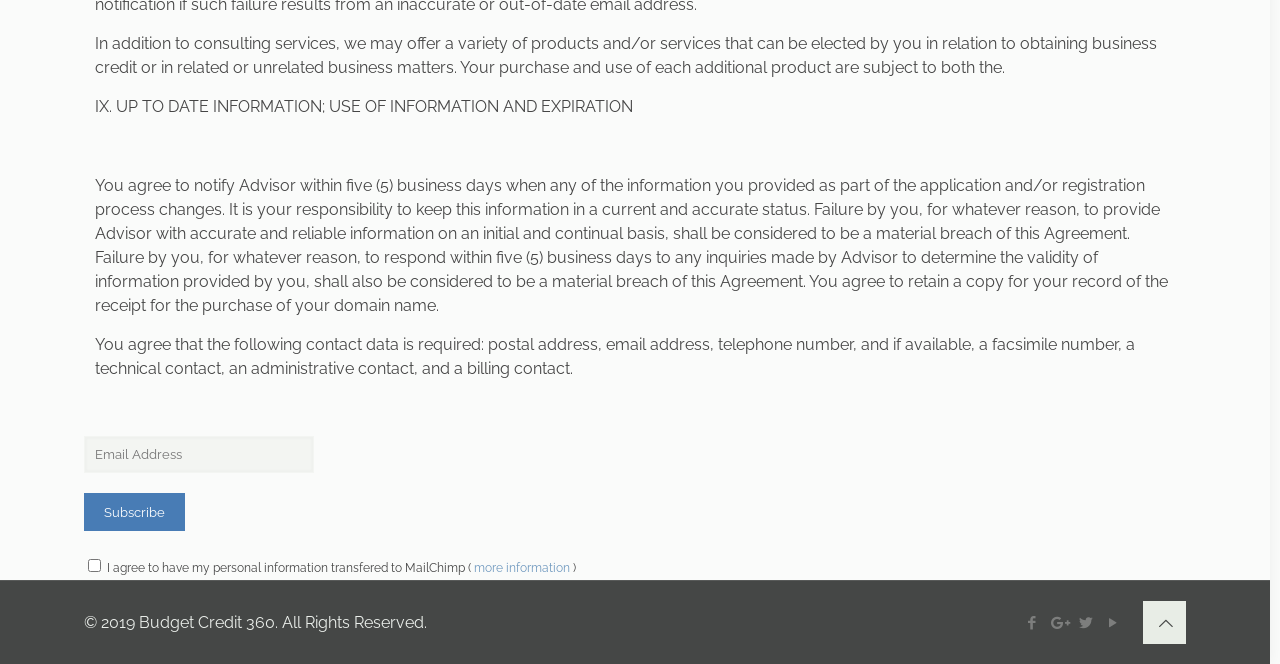What is the copyright year of Budget Credit 360?
Provide a fully detailed and comprehensive answer to the question.

The StaticText element at the bottom of the webpage displays the copyright information, which includes the year 2019, indicating that Budget Credit 360 holds the copyright for that year.